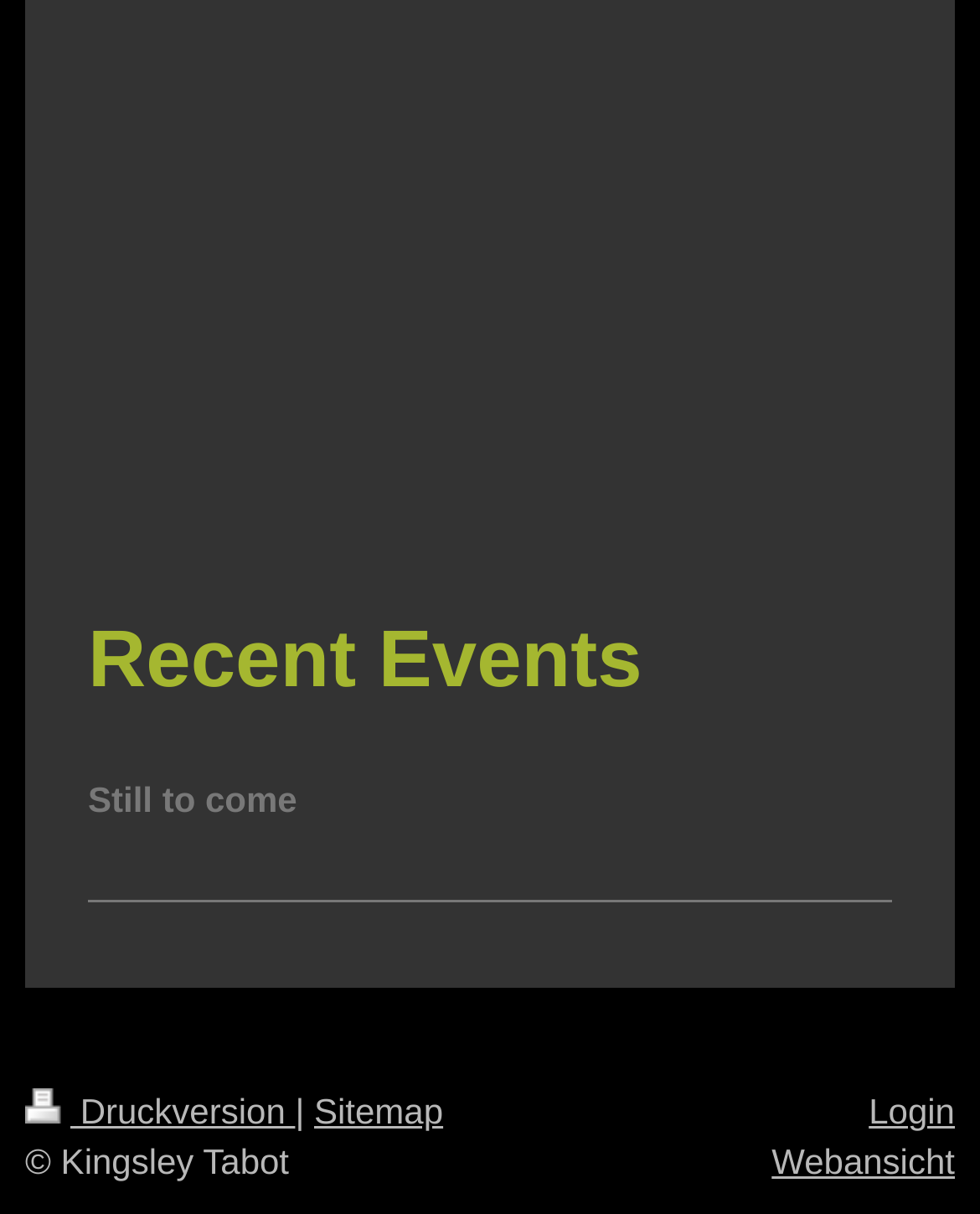Kindly respond to the following question with a single word or a brief phrase: 
How many links are there at the bottom of the webpage?

4